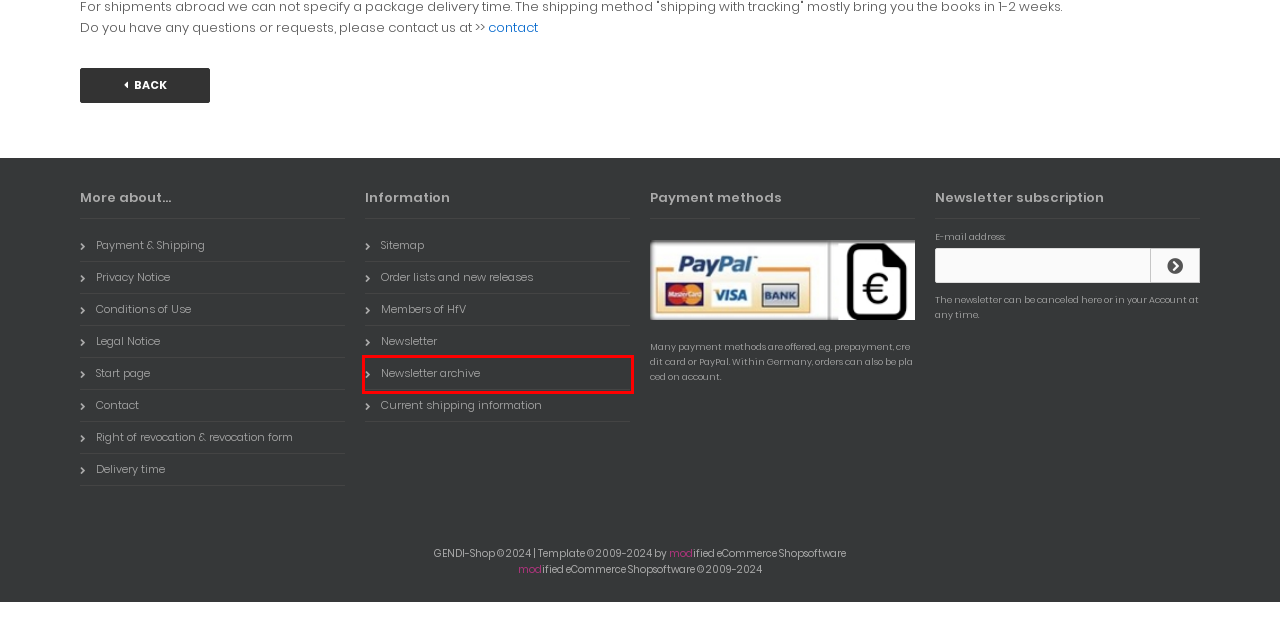Review the screenshot of a webpage which includes a red bounding box around an element. Select the description that best fits the new webpage once the element in the bounding box is clicked. Here are the candidates:
A. Lieferzeit - Lieferzeit
B. Aktuelle Versandinformationen
C. Widerrufsrecht & Widerrufsformular - Widerrufsrecht & Widerrufsformular
D. Newsletter-Anmeldung - Newsletter-Anmeldung
E. Newsletter-Archiv - Newsletter-Archiv
F. Mitglieder der HfV
G. Versand und Zahlung
H. Sitemap

E